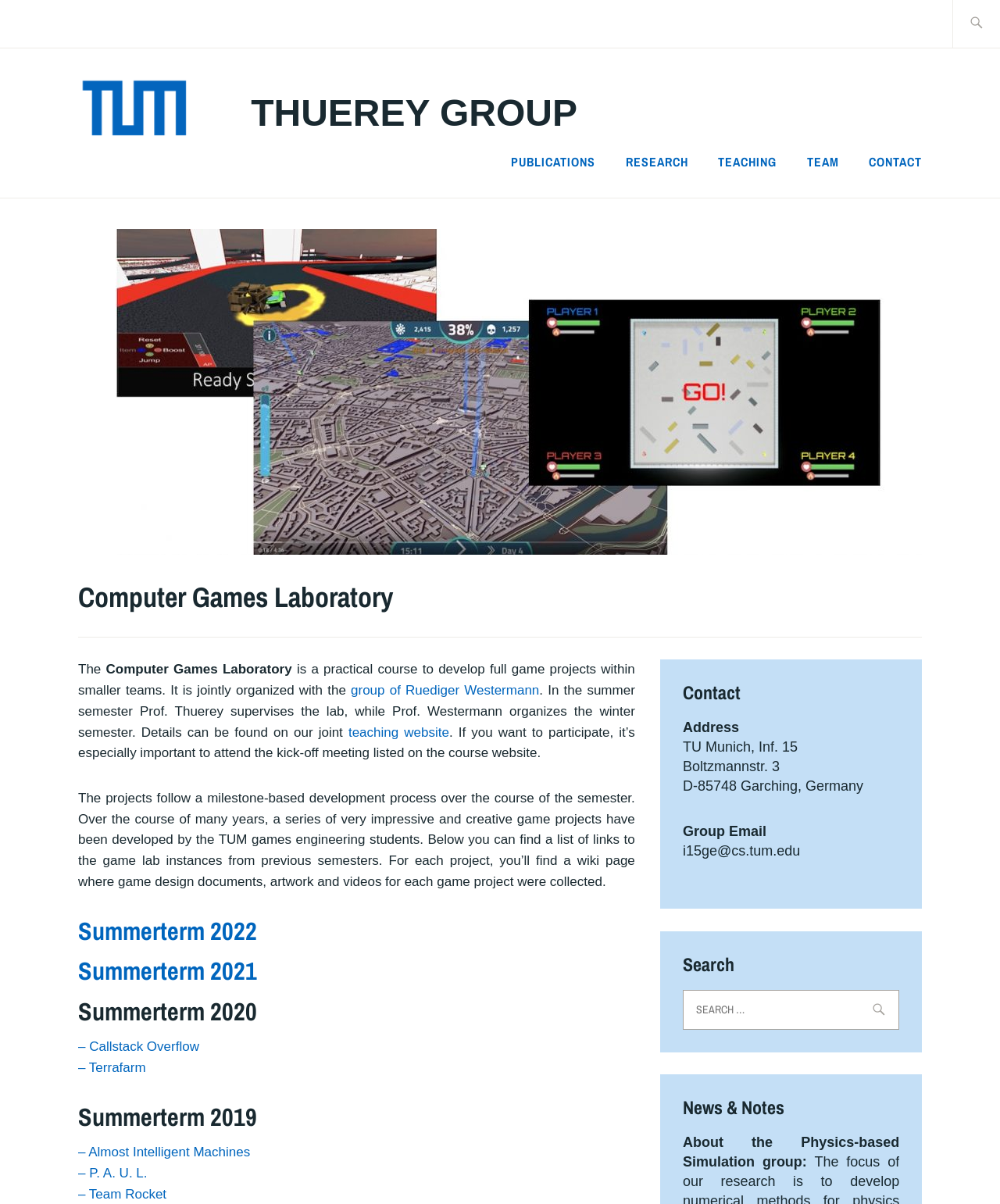Answer the question in a single word or phrase:
What is the purpose of the Computer Games Laboratory?

To develop full game projects